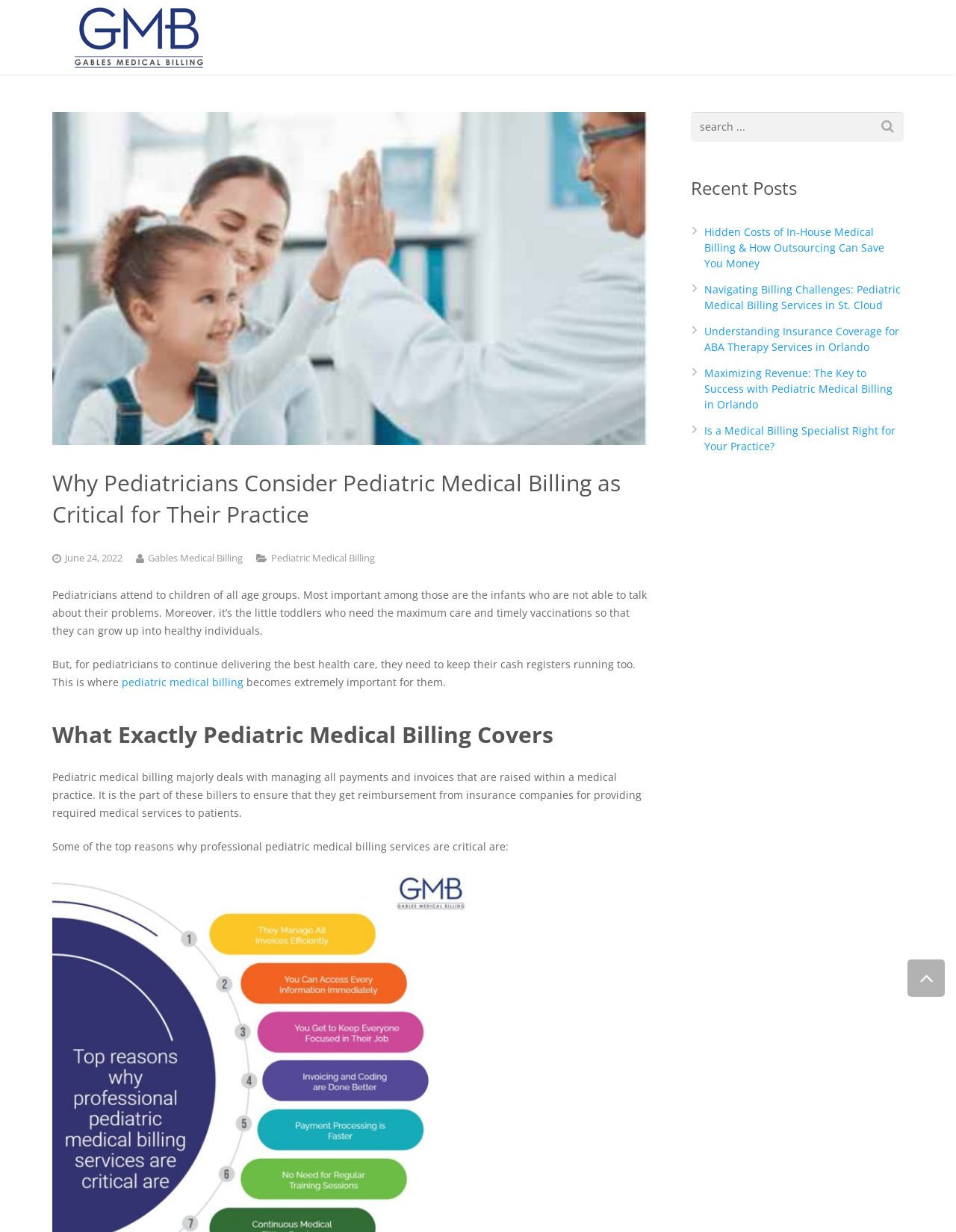Please answer the following question using a single word or phrase: 
What is the purpose of the textbox on the webpage?

Unknown